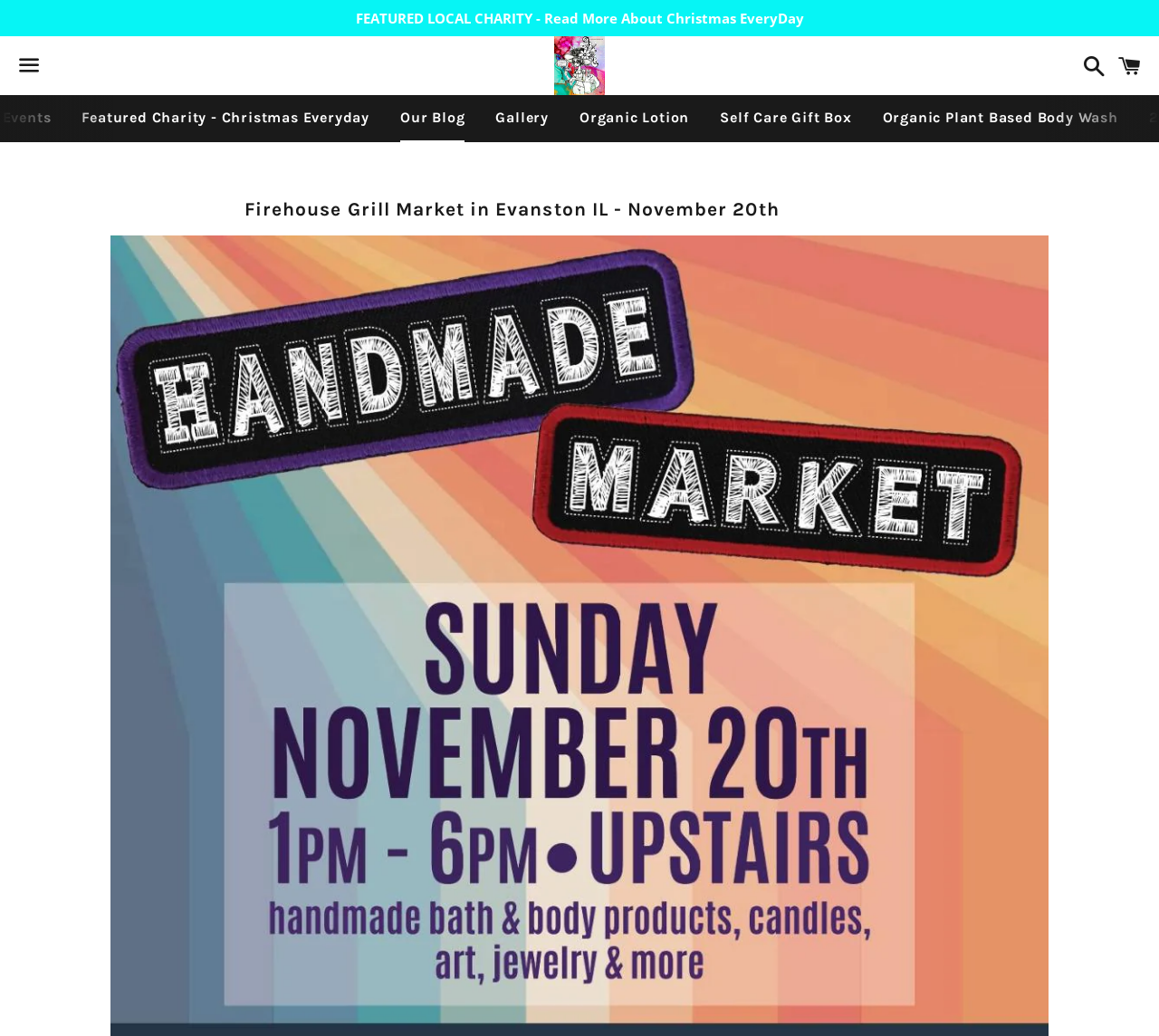Describe the webpage in detail, including text, images, and layout.

The webpage is titled "Our Blog – la haute monde" and features a prominent link to a featured local charity, "Christmas EveryDay", at the top. Below this, there is a layout table with several elements, including a menu button, a link to the website's homepage, and links to search and cart functions, all aligned horizontally across the top of the page.

The main content of the page is divided into sections. The first section features a series of links to different pages, including "Featured Charity - Christmas Everyday", "Our Blog", "Gallery", "Organic Lotion", "Self Care Gift Box", and "Organic Plant Based Body Wash". These links are arranged horizontally and take up most of the width of the page.

Below this, there is a header section with a heading that reads "Our Blog". This is followed by a heading that reads "Firehouse Grill Market in Evanston IL - November 20th", which is accompanied by a link to the same article.

Further down the page, there is a section that appears to be a promotional giveaway. This section features a heading that reads "Spin to Win!" and invites users to enter their email address for a chance to win big discounts. There are two text boxes for users to enter their first name and email address, as well as a button to submit their entry. Below this, there are several lines of text that outline the rules of the giveaway, including that only one spin is allowed per customer and that by providing contact information, users are signing up to receive exclusive offers and news.

Finally, there are three static text elements that appear to be prizes or rewards, reading "10% off", "No Prize", and "15% off". These are scattered throughout the page, but do not appear to be directly related to the giveaway section.